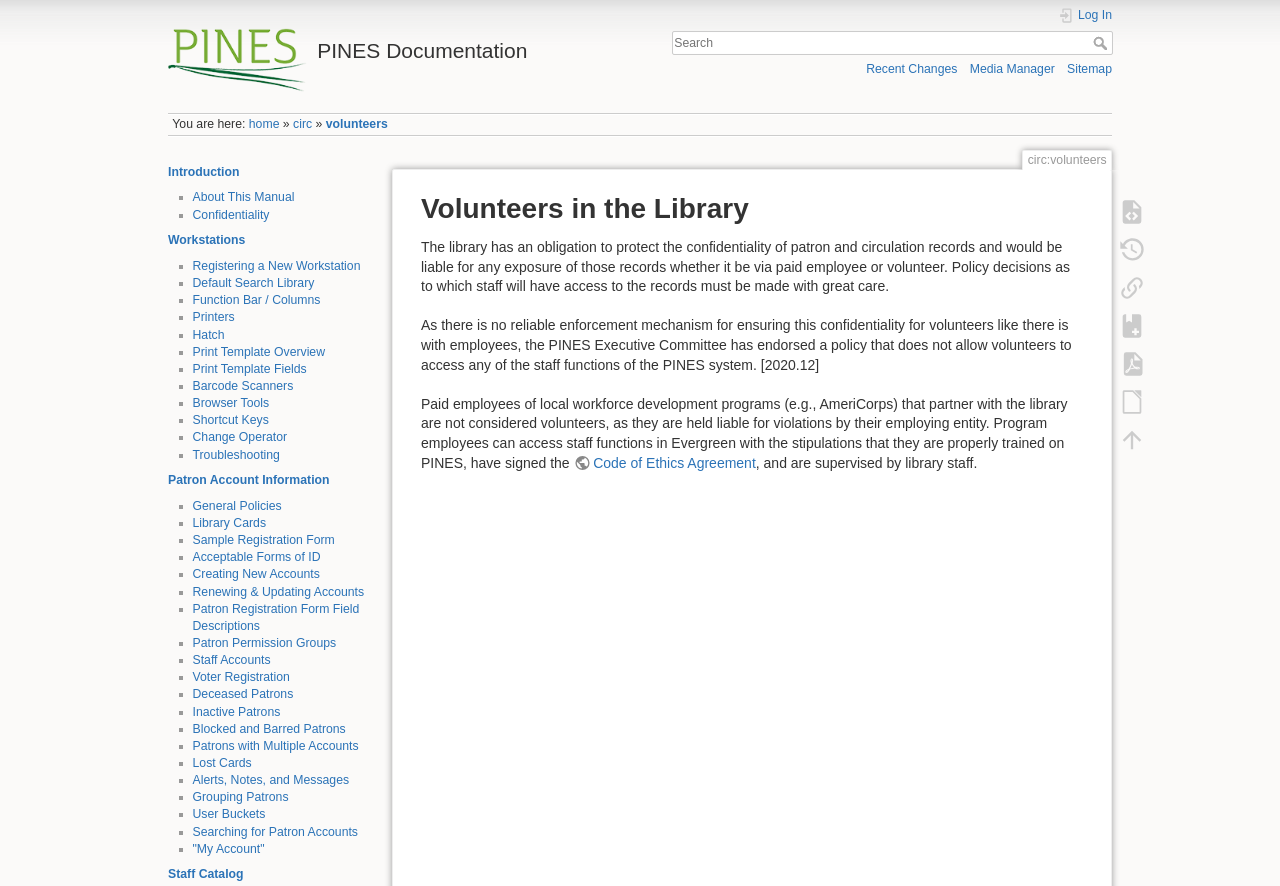What is the topic of the 'Patron Account Information' section?
Look at the image and respond with a single word or a short phrase.

Patron accounts